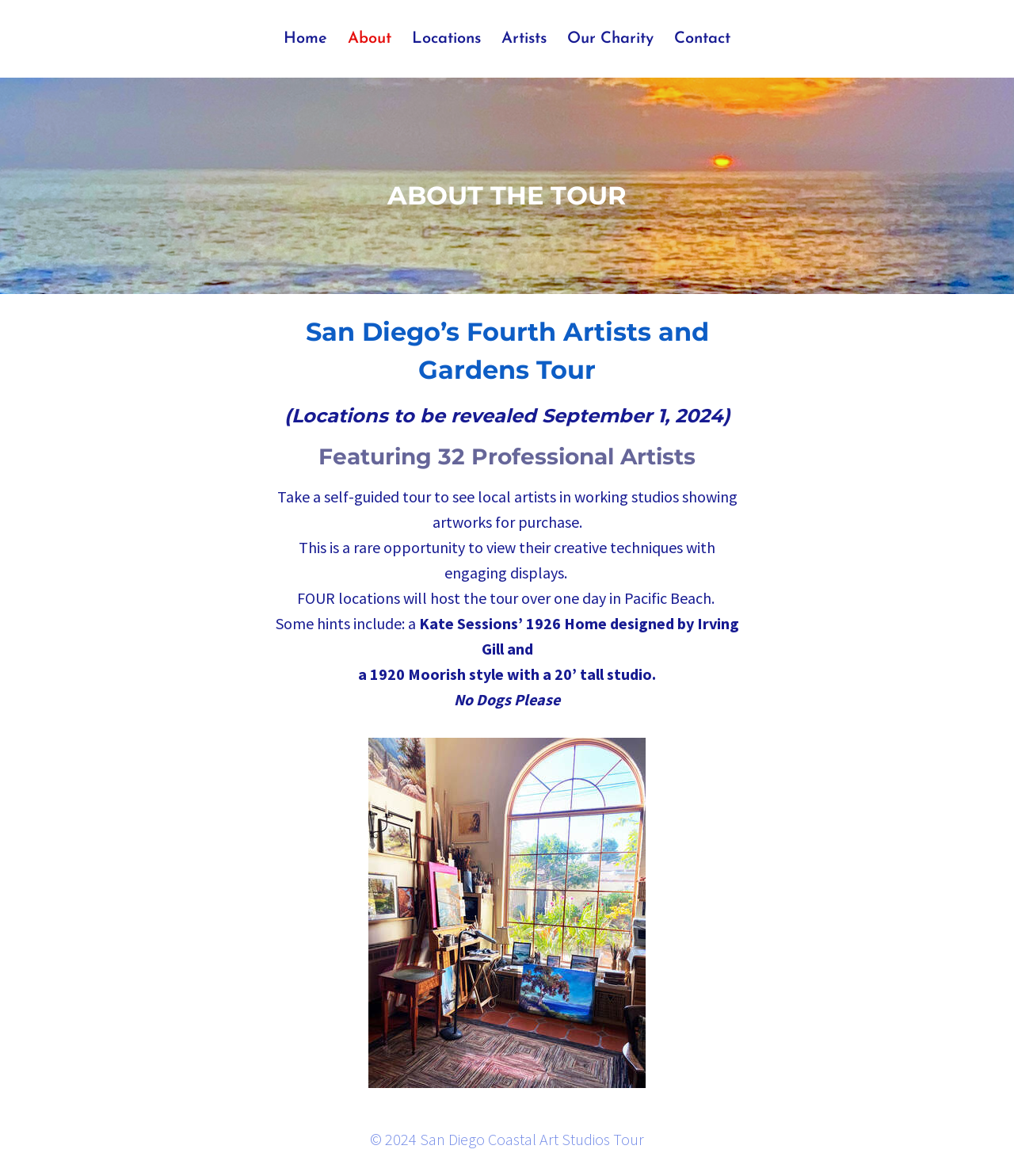Provide a short, one-word or phrase answer to the question below:
How many professional artists are featured in the tour?

32